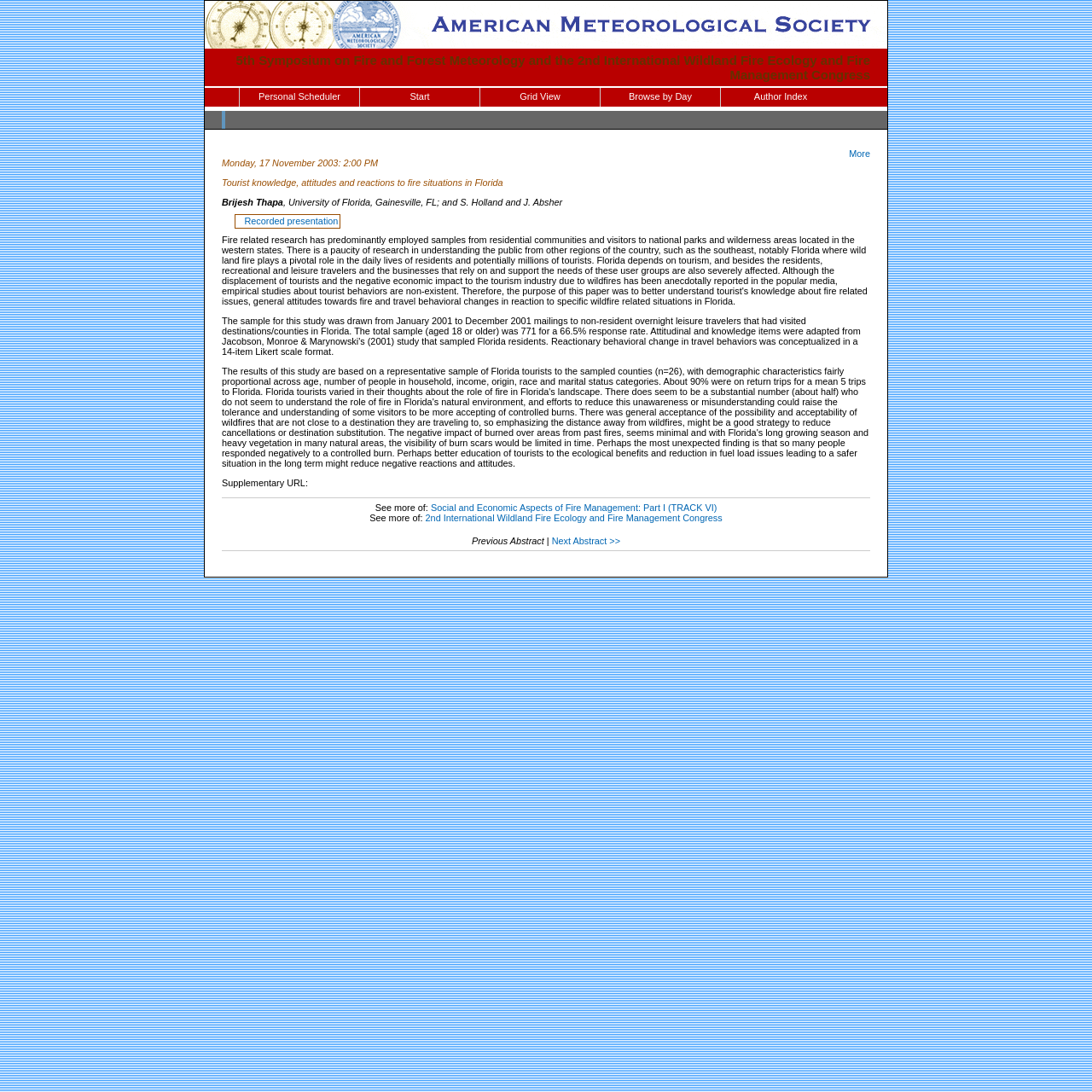Provide a one-word or short-phrase response to the question:
Who is the author of the abstract?

Brijesh Thapa